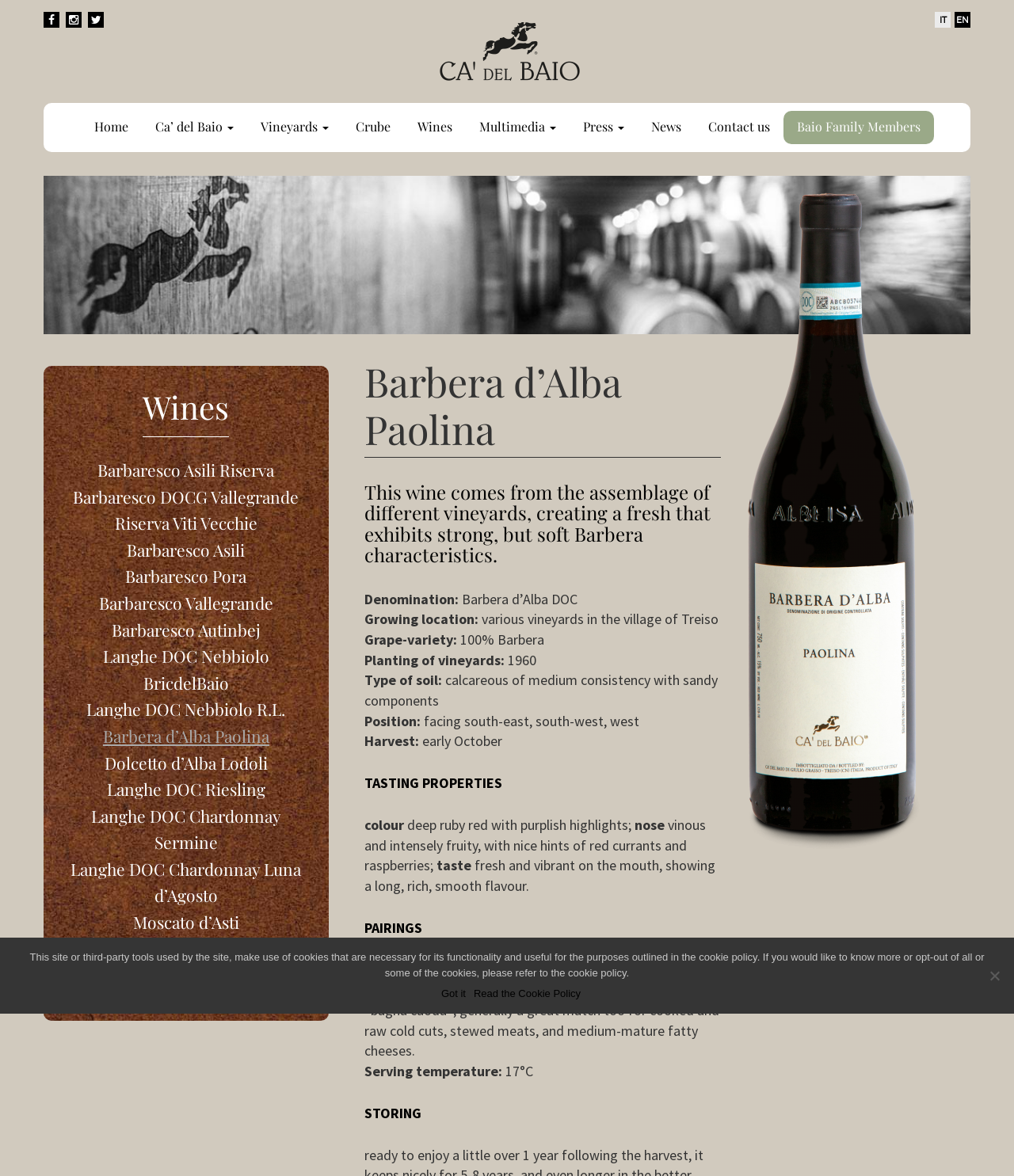Extract the heading text from the webpage.

Barbera d’Alba Paolina